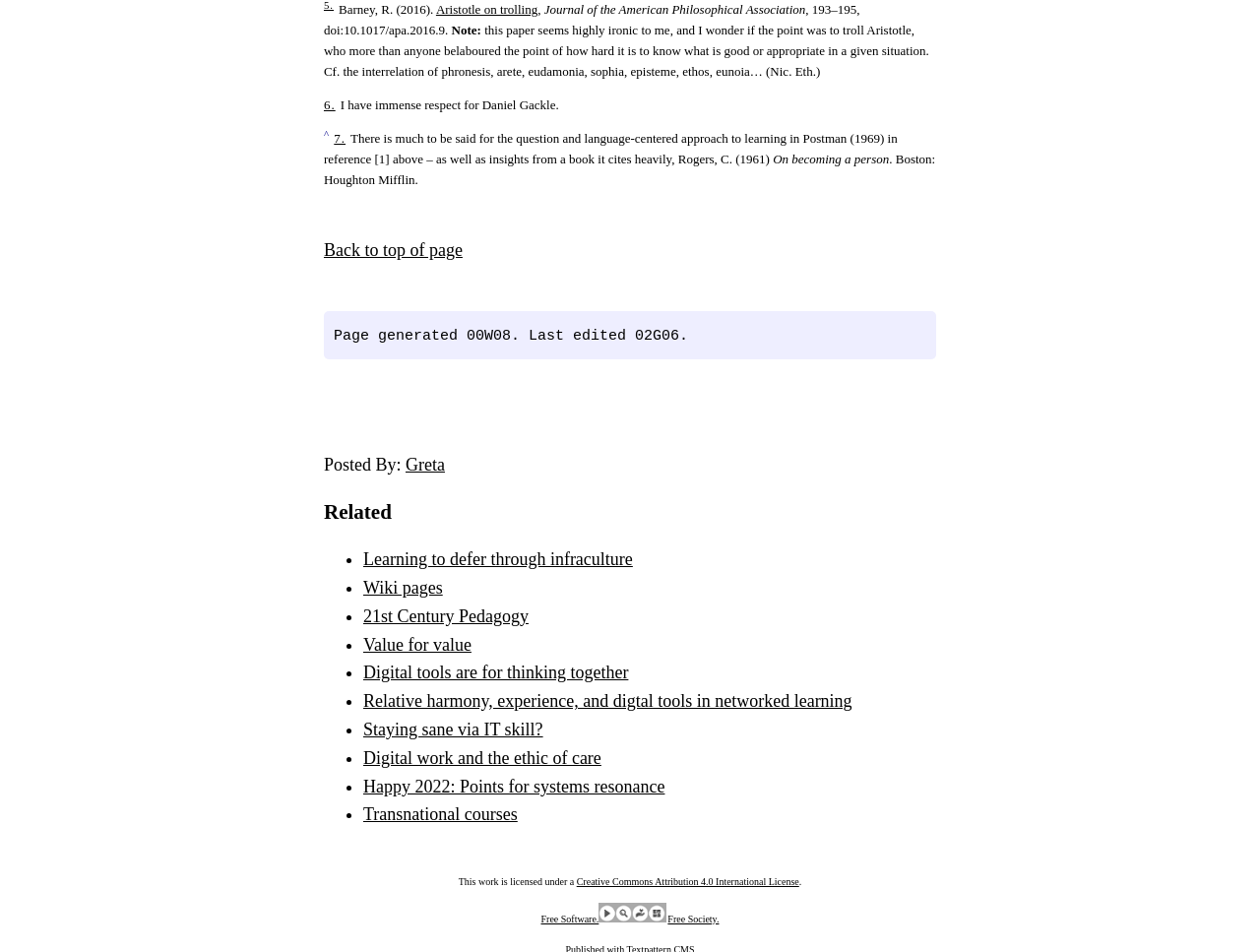What is the name of the book cited in the text?
Please provide an in-depth and detailed response to the question.

The book cited in the text is 'On becoming a person' which is a StaticText element with ID 207, and its bounding box coordinates are [0.613, 0.159, 0.706, 0.175]. The book is mentioned in the context of a citation, and its author is Rogers, C. (1961).